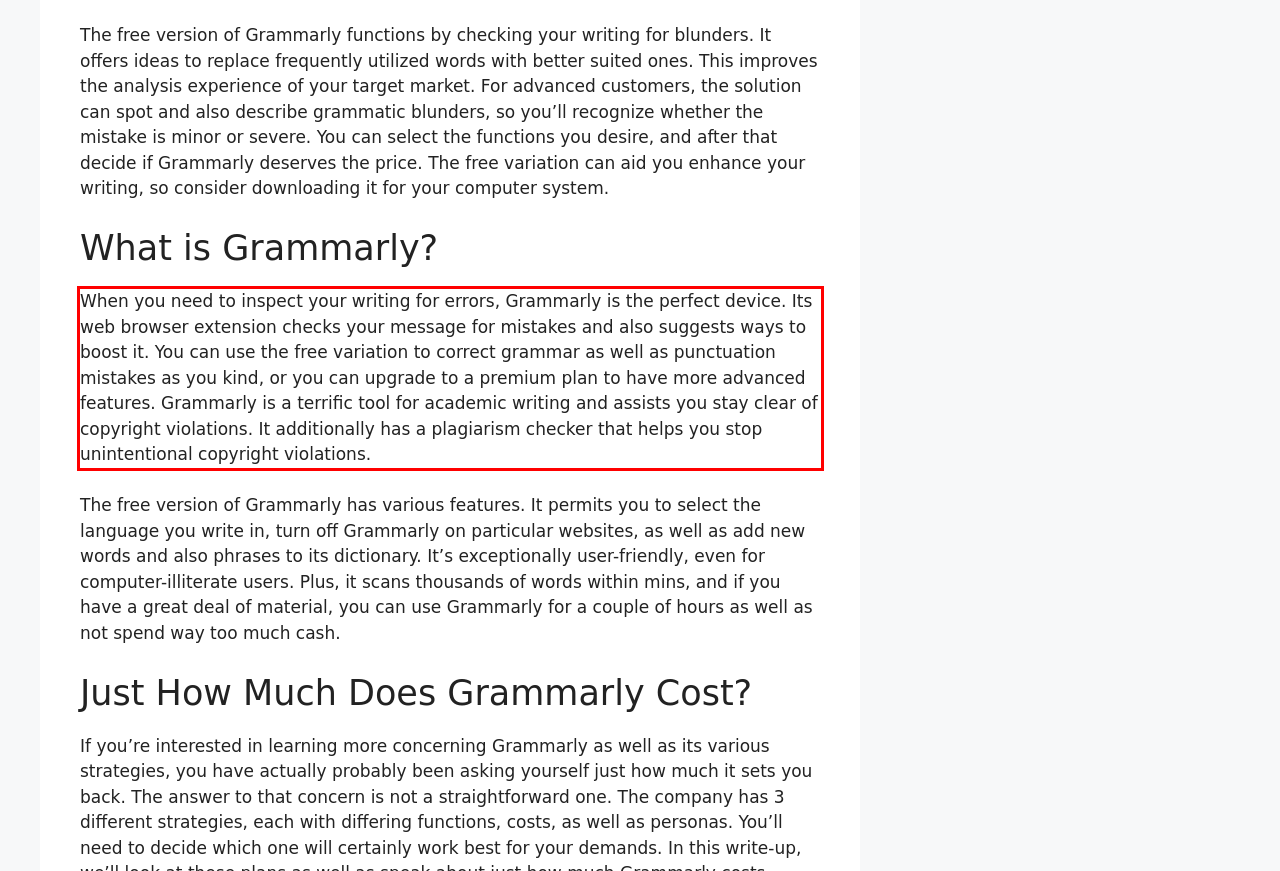Identify the text inside the red bounding box in the provided webpage screenshot and transcribe it.

When you need to inspect your writing for errors, Grammarly is the perfect device. Its web browser extension checks your message for mistakes and also suggests ways to boost it. You can use the free variation to correct grammar as well as punctuation mistakes as you kind, or you can upgrade to a premium plan to have more advanced features. Grammarly is a terrific tool for academic writing and assists you stay clear of copyright violations. It additionally has a plagiarism checker that helps you stop unintentional copyright violations.